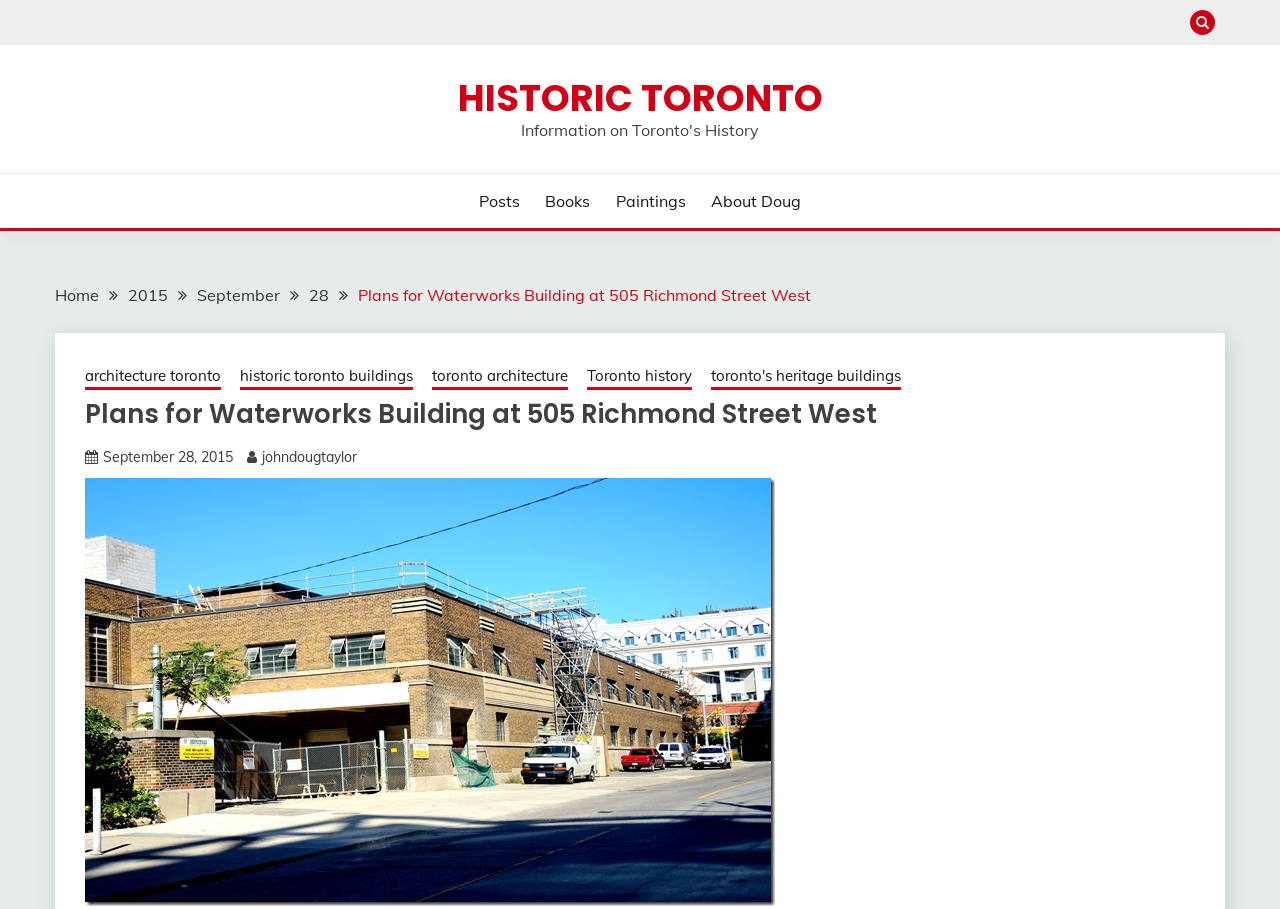Utilize the details in the image to thoroughly answer the following question: What is the date of the post?

I can find the date of the post by looking at the link 'September 28, 2015' which is a child element of the heading 'Plans for Waterworks Building at 505 Richmond Street West'.